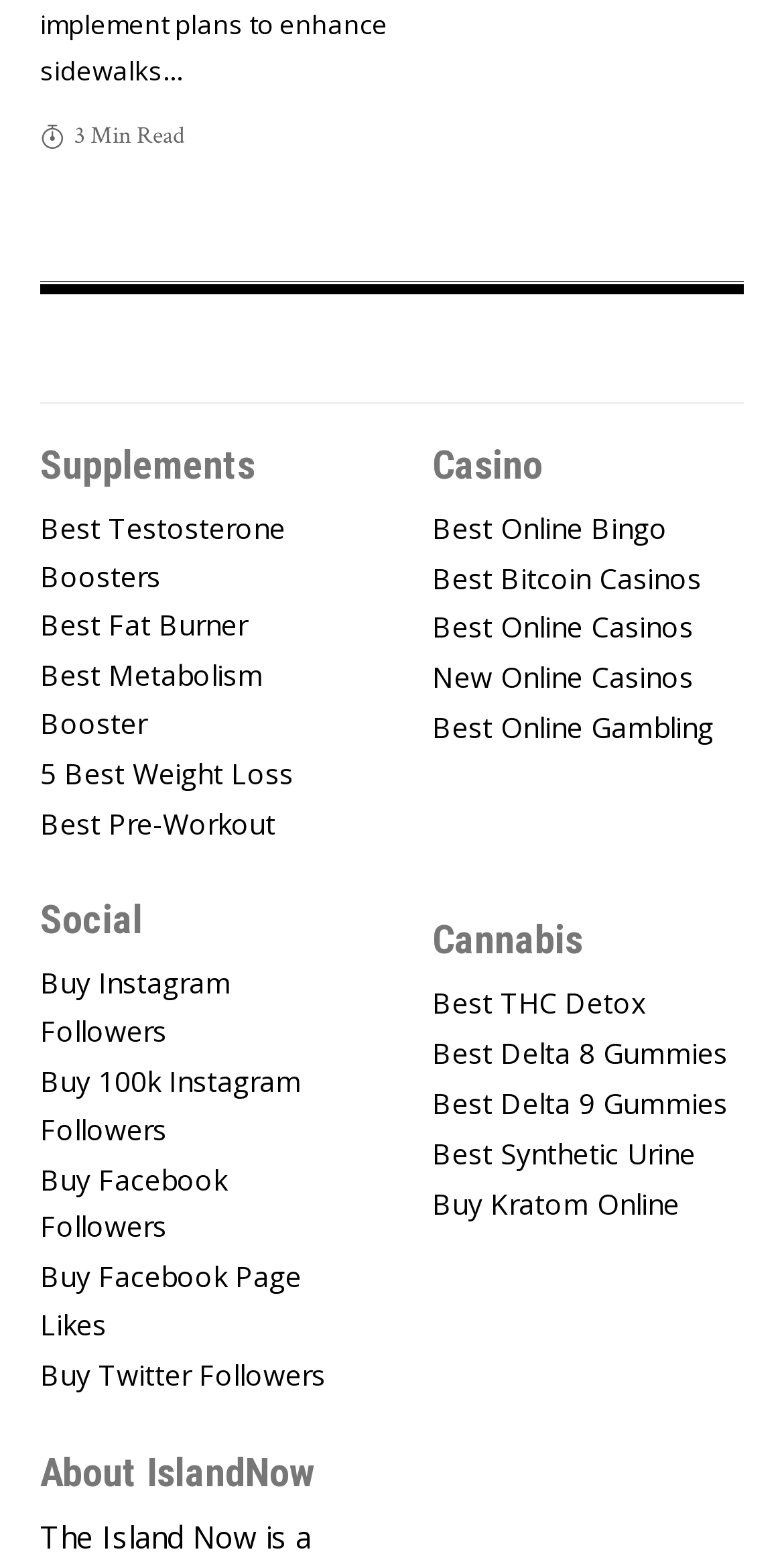Provide the bounding box coordinates of the HTML element this sentence describes: "November 2023". The bounding box coordinates consist of four float numbers between 0 and 1, i.e., [left, top, right, bottom].

None